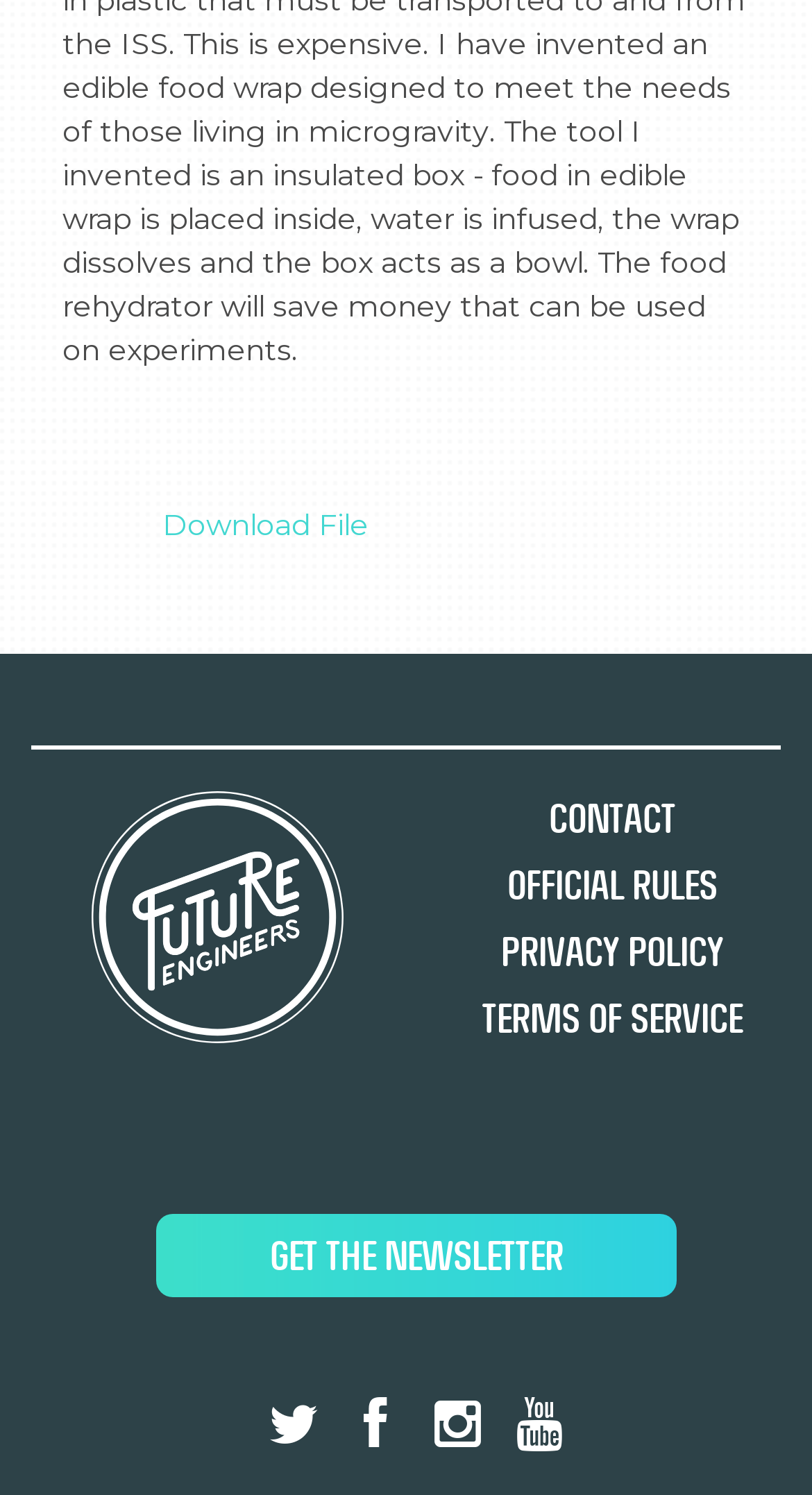Pinpoint the bounding box coordinates of the clickable area necessary to execute the following instruction: "Download a file". The coordinates should be given as four float numbers between 0 and 1, namely [left, top, right, bottom].

[0.2, 0.338, 0.454, 0.363]